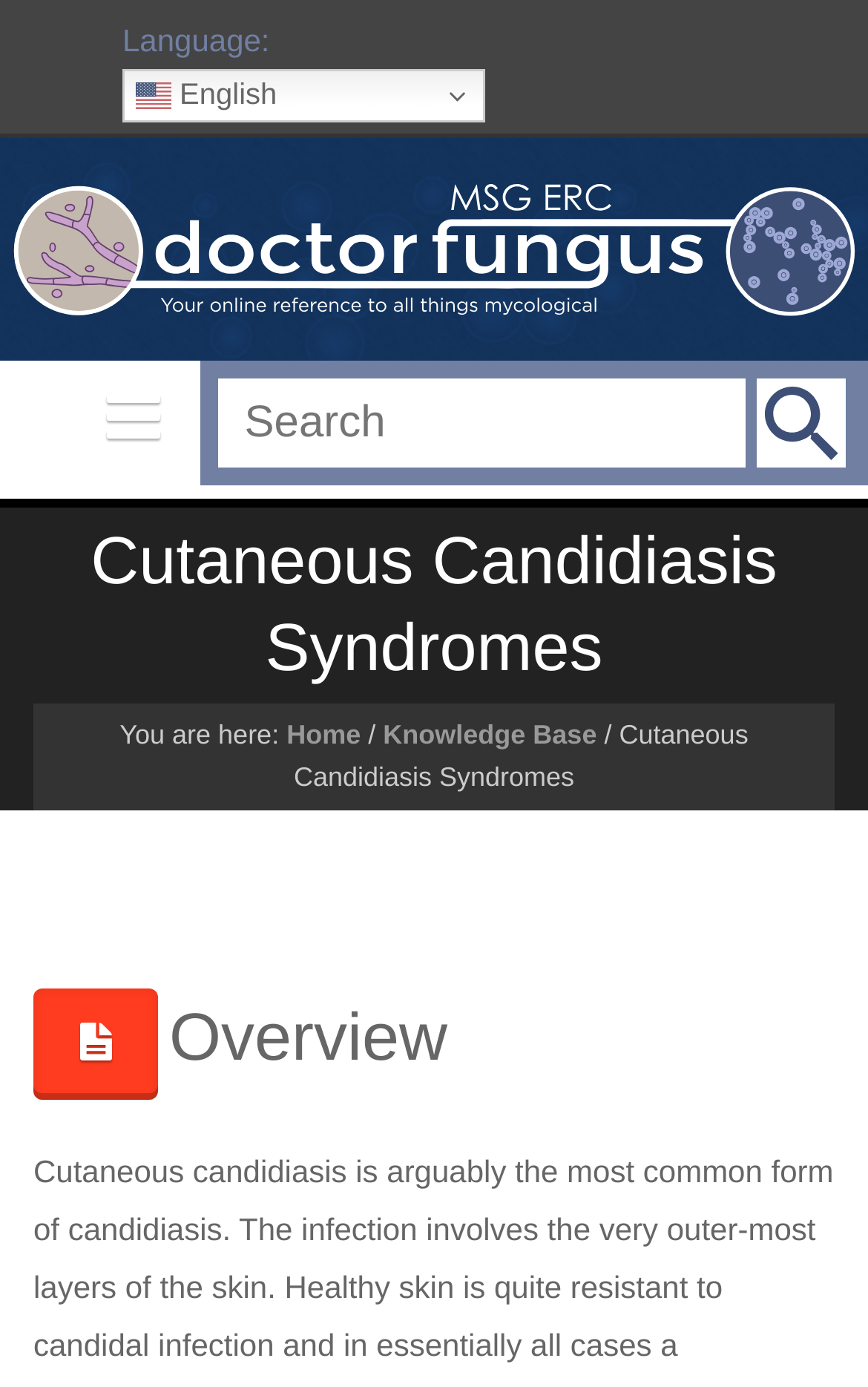What is the language of the webpage?
Give a single word or phrase as your answer by examining the image.

English